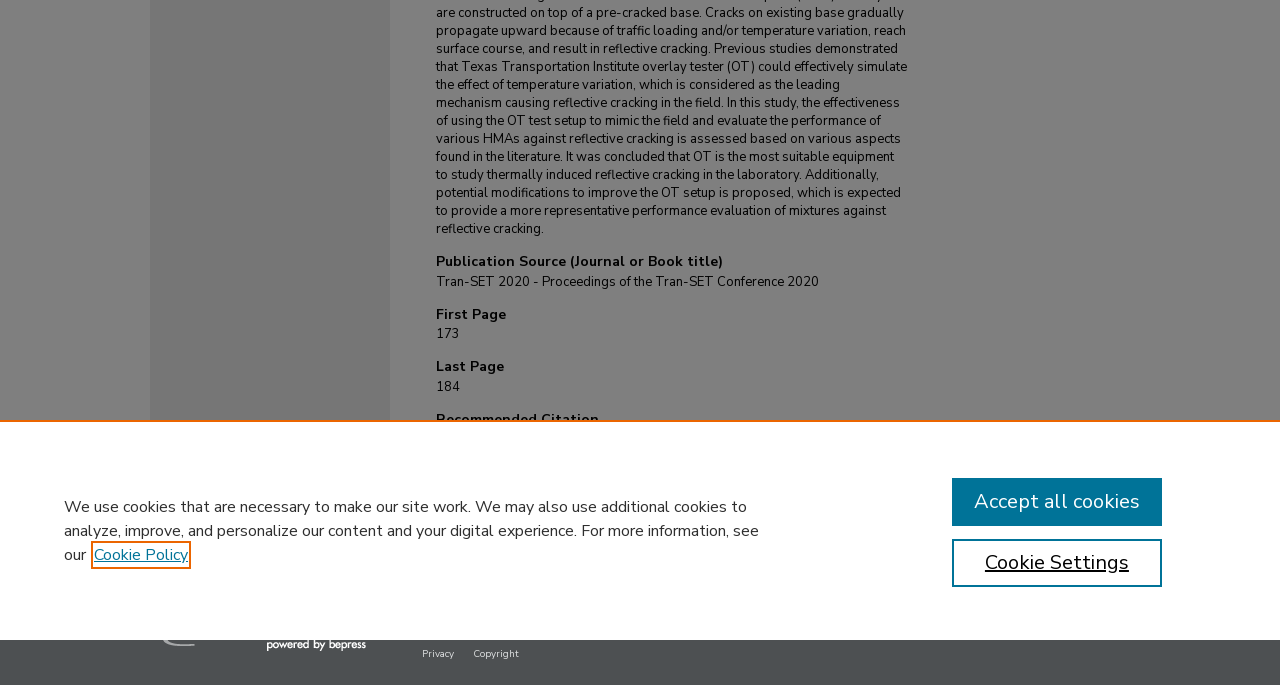Predict the bounding box of the UI element based on the description: "Accept all cookies". The coordinates should be four float numbers between 0 and 1, formatted as [left, top, right, bottom].

[0.744, 0.698, 0.908, 0.768]